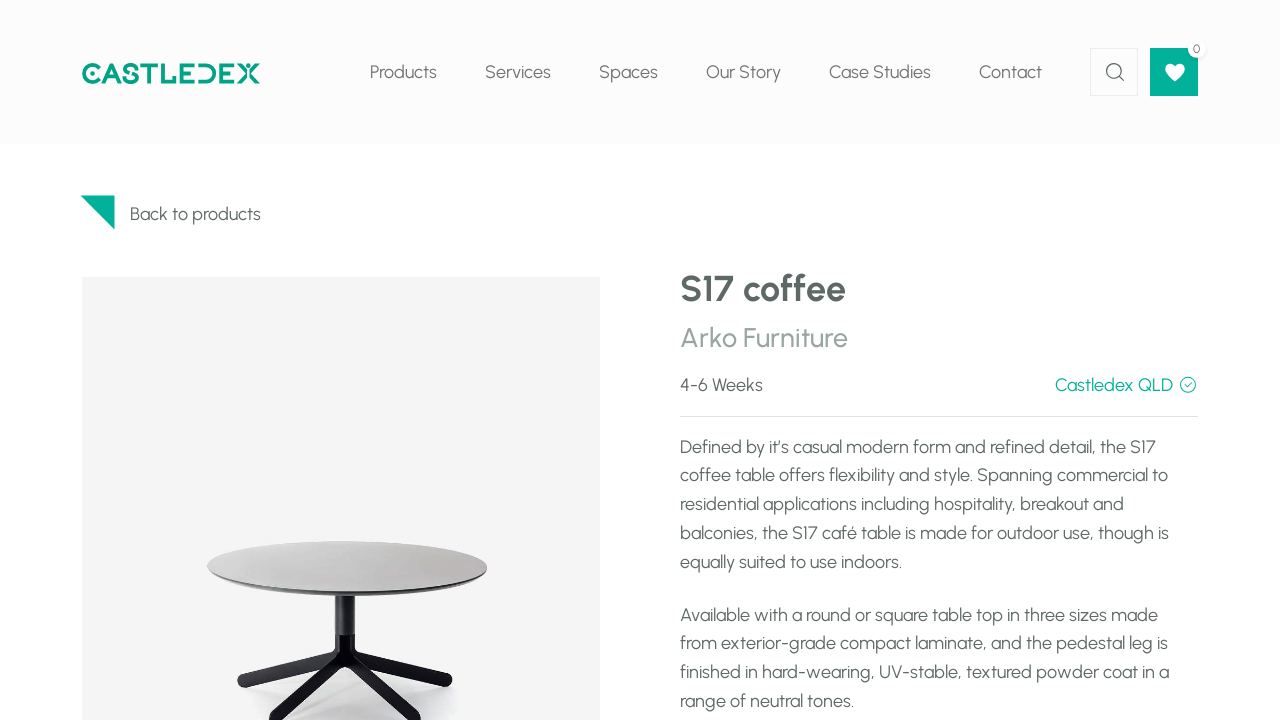Using the element description: "Back to products", determine the bounding box coordinates for the specified UI element. The coordinates should be four float numbers between 0 and 1, [left, top, right, bottom].

[0.064, 0.267, 0.469, 0.318]